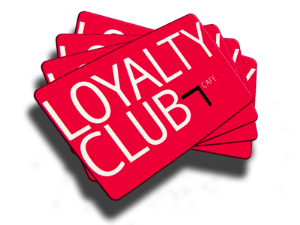What is the discount offered on orders over £20?
Provide a detailed answer to the question using information from the image.

According to the caption, the loyalty program offers a 20% discount on orders over £20, which is a significant benefit to customers who enroll in the program.